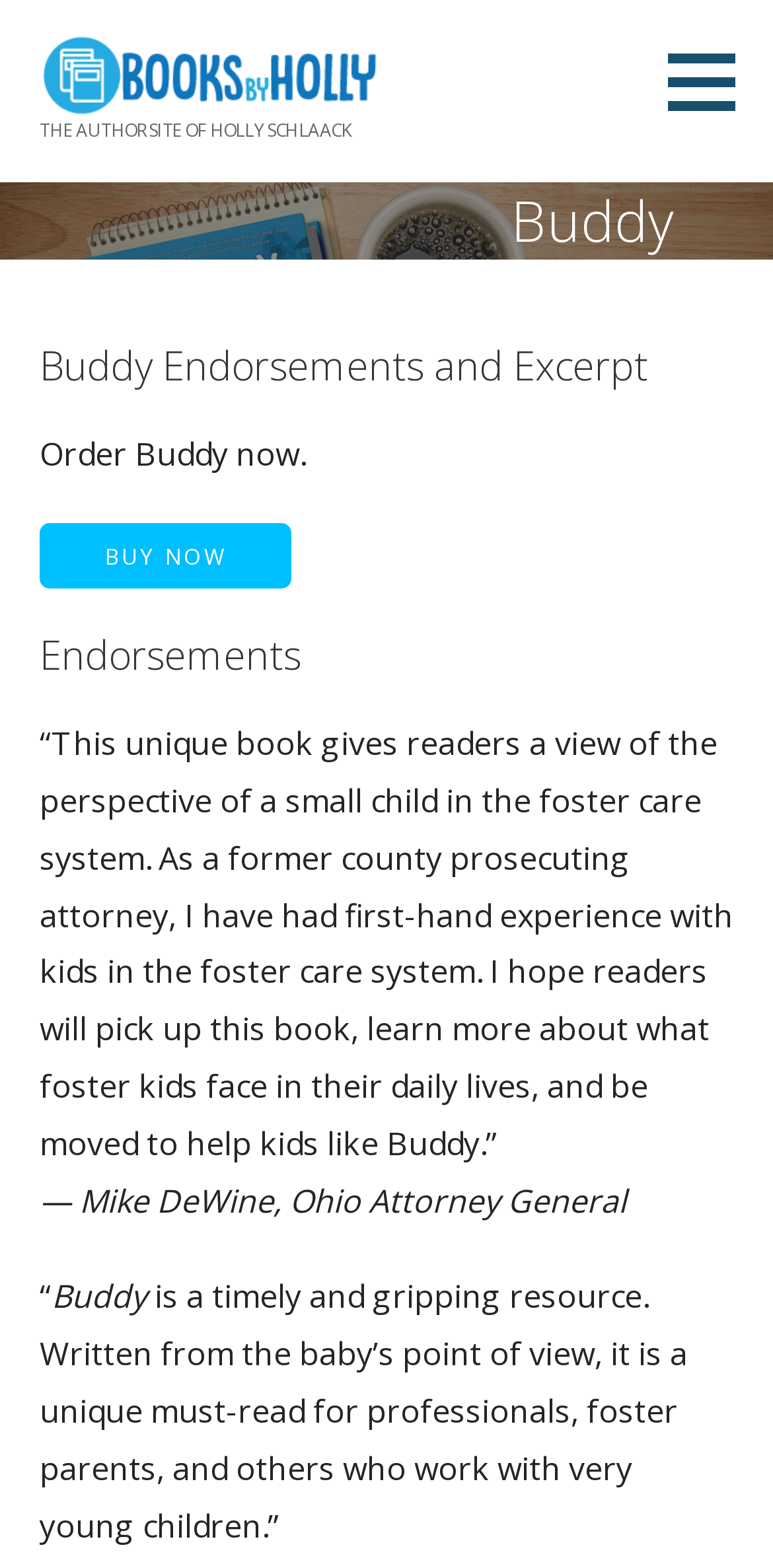What is the name of the author's site?
Please provide a single word or phrase based on the screenshot.

Holly Schlaack